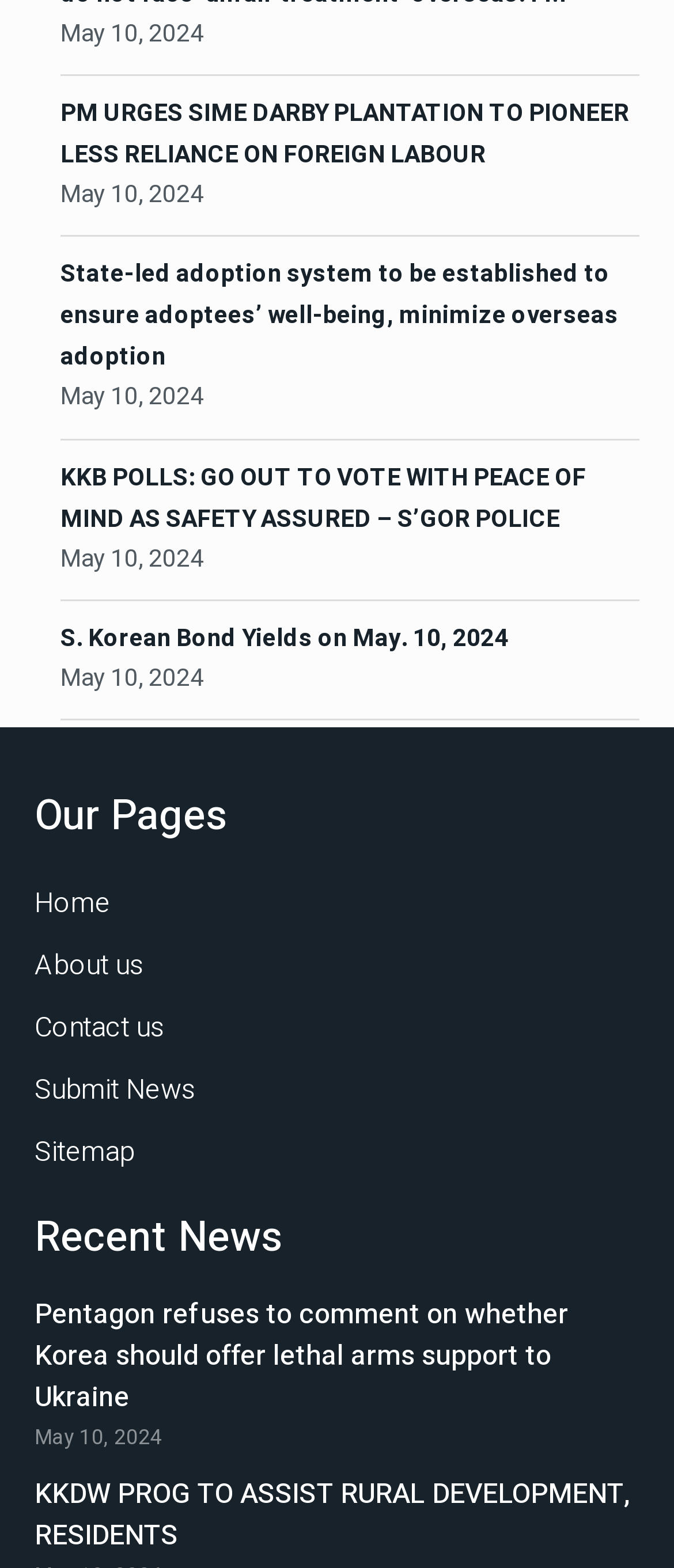Determine the bounding box coordinates of the region that needs to be clicked to achieve the task: "Visit the home page".

[0.051, 0.556, 0.949, 0.596]